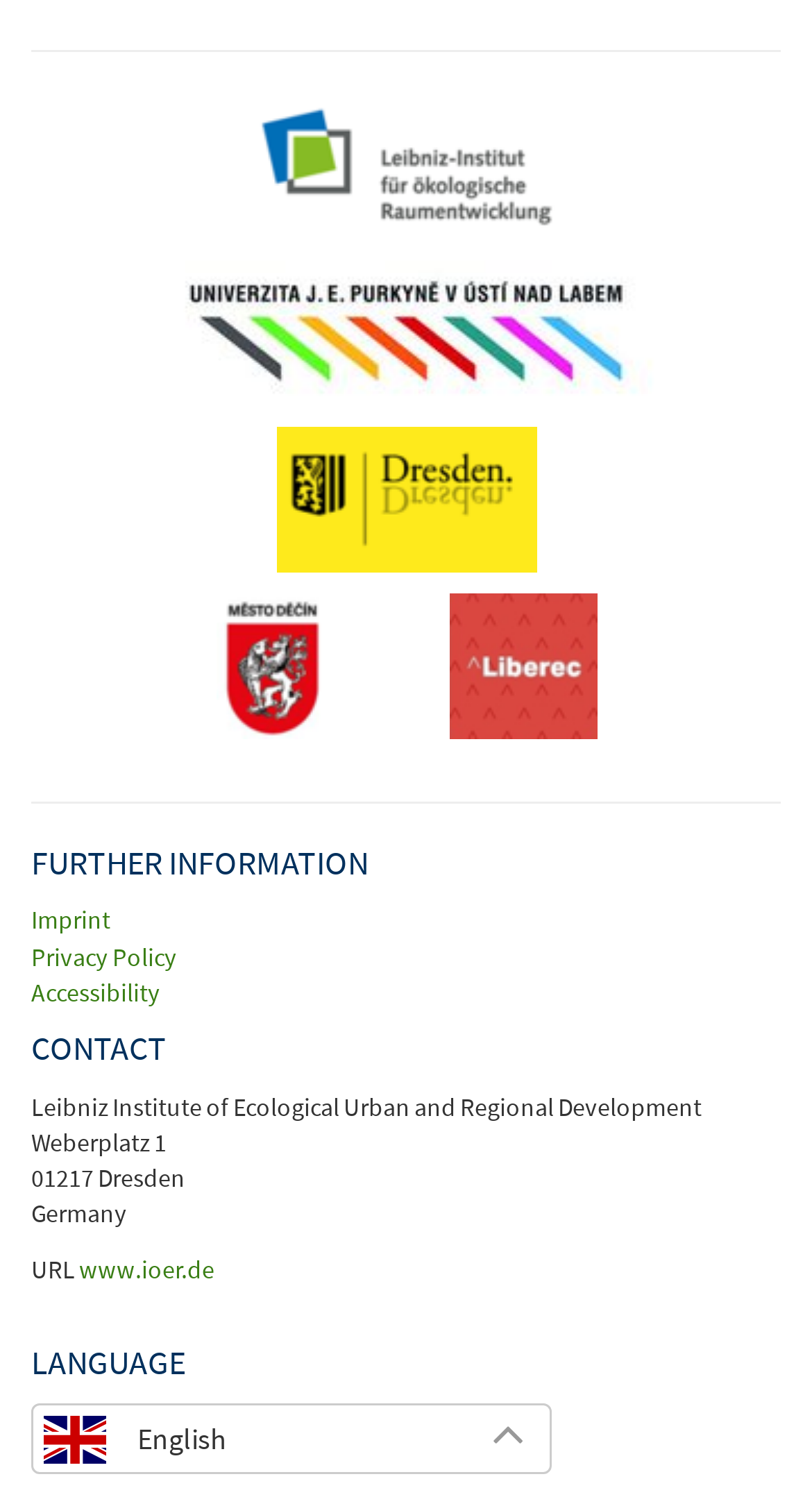Reply to the question with a brief word or phrase: How many horizontal separators are on the webpage?

2